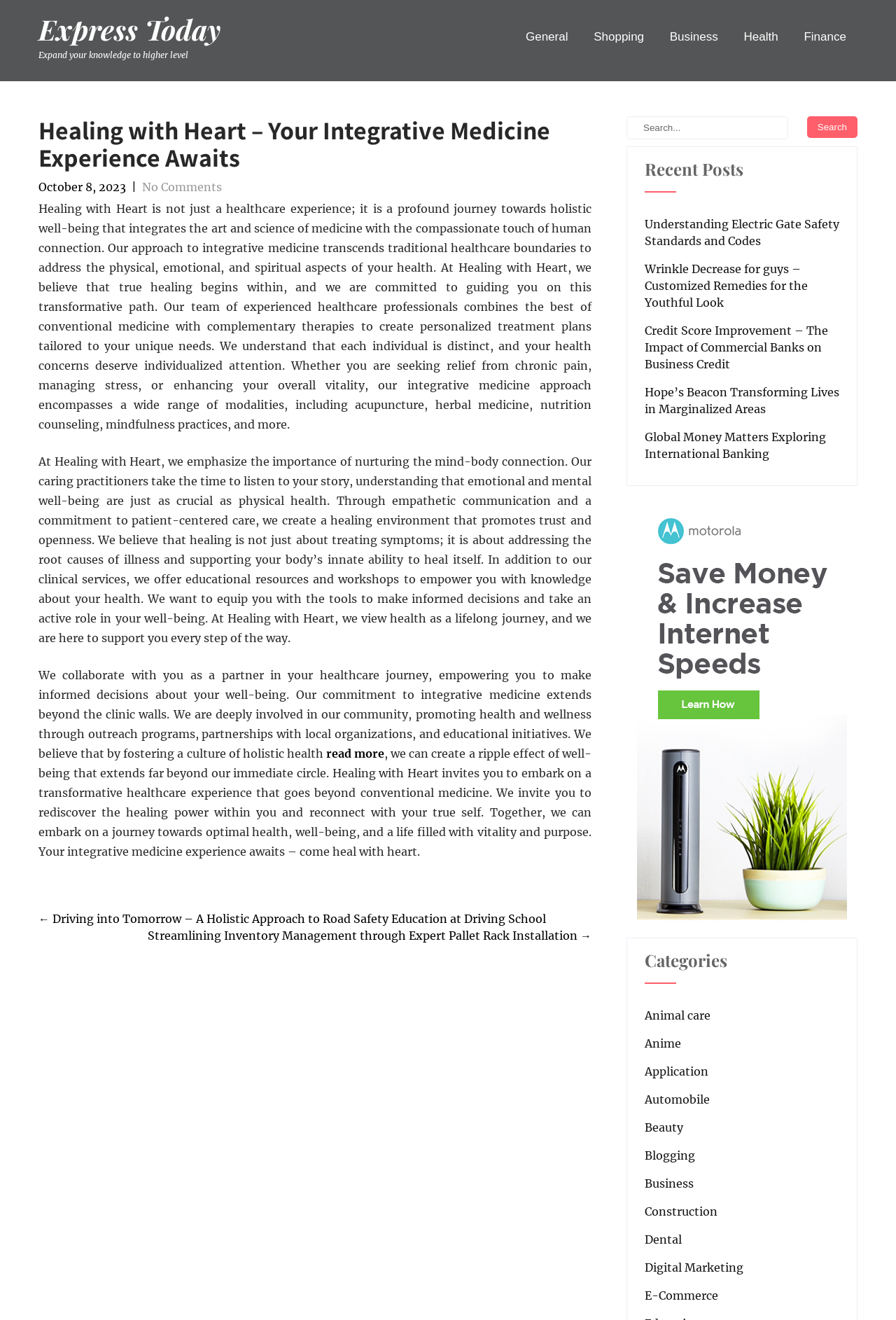Consider the image and give a detailed and elaborate answer to the question: 
How many recent posts are listed on the webpage?

The recent posts are listed under the 'Recent Posts' heading, and there are 5 links listed, including 'Understanding Electric Gate Safety Standards and Codes', 'Wrinkle Decrease for guys – Customized Remedies for the Youthful Look', and so on.